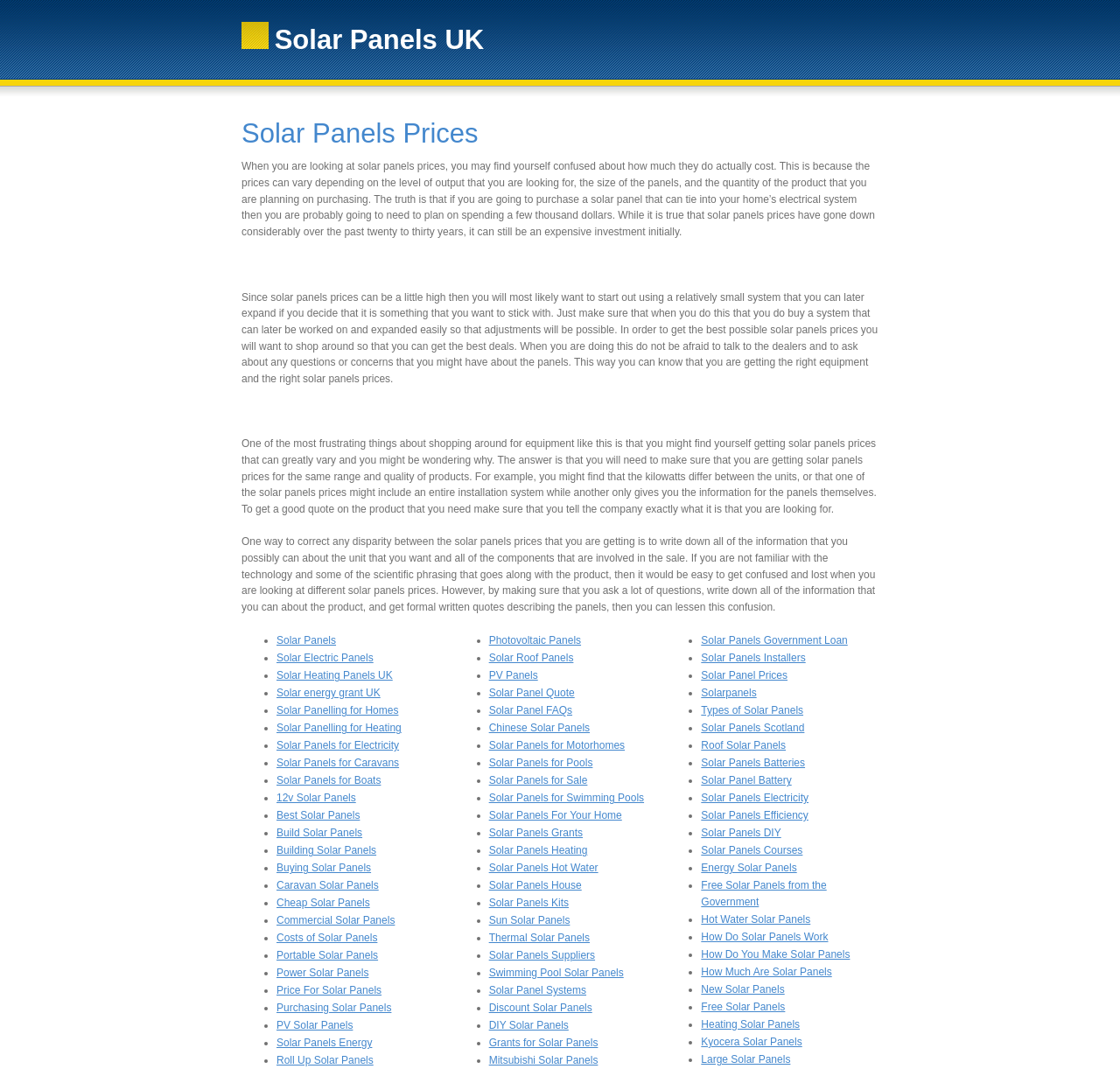Please identify and generate the text content of the webpage's main heading.

Solar Panels Prices